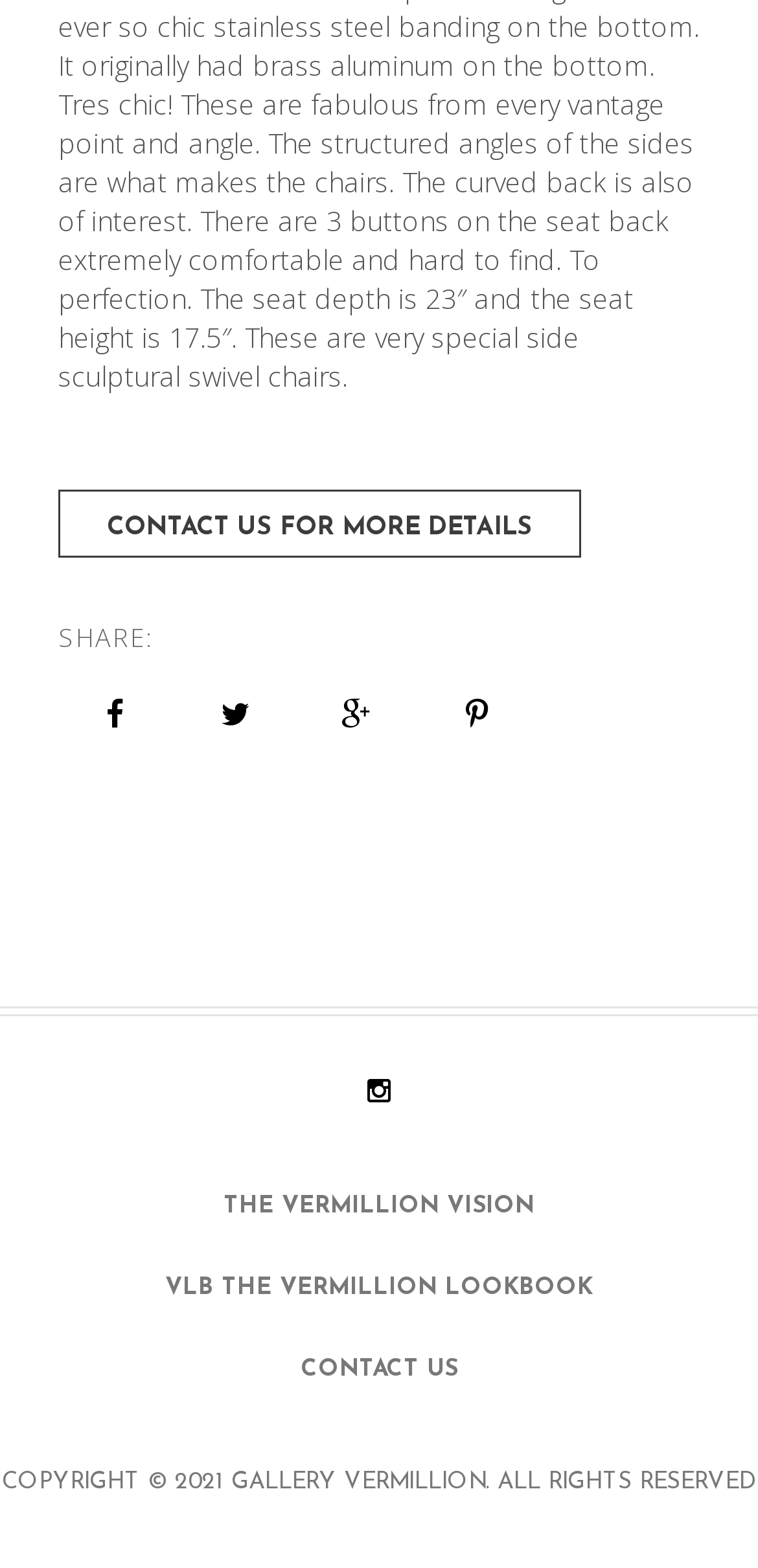Provide the bounding box coordinates of the section that needs to be clicked to accomplish the following instruction: "View the Vermillion Vision."

[0.295, 0.762, 0.705, 0.776]